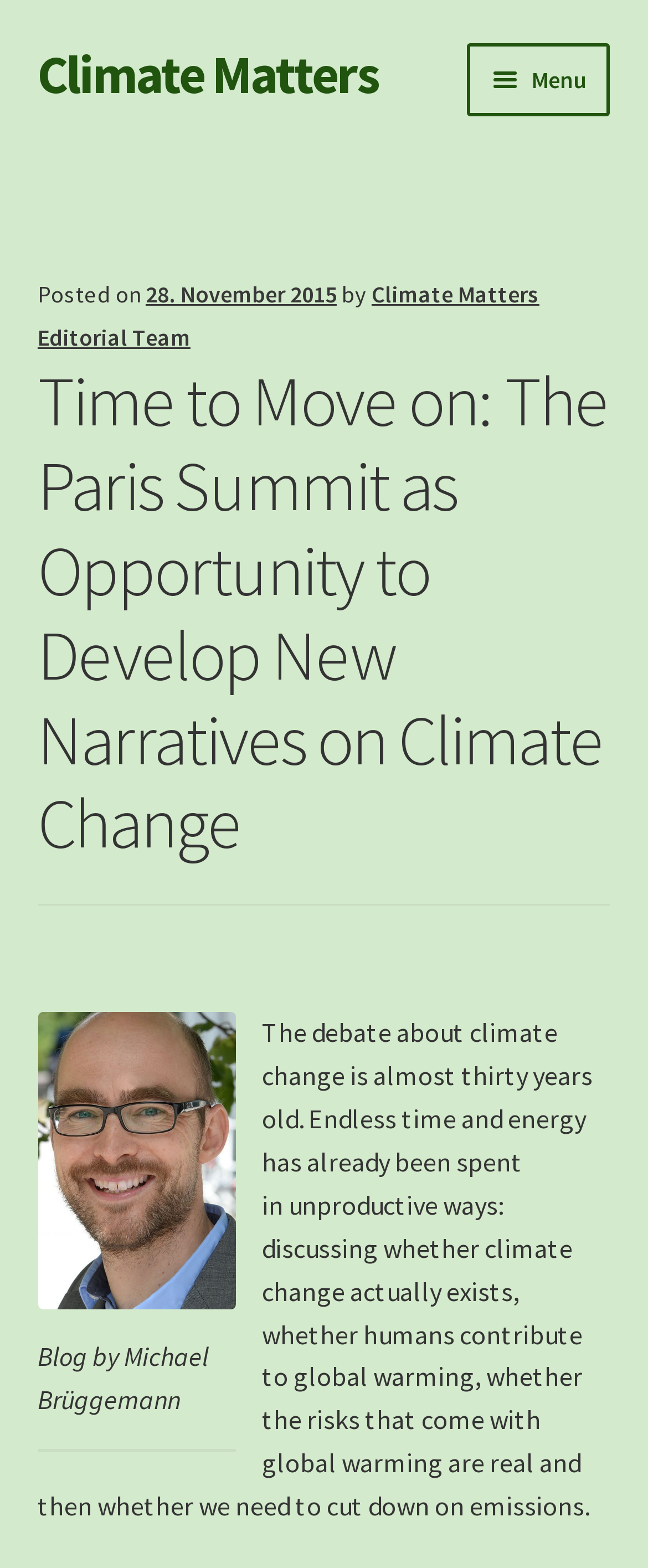What is the name of the website?
Please provide a single word or phrase answer based on the image.

Climate Matters